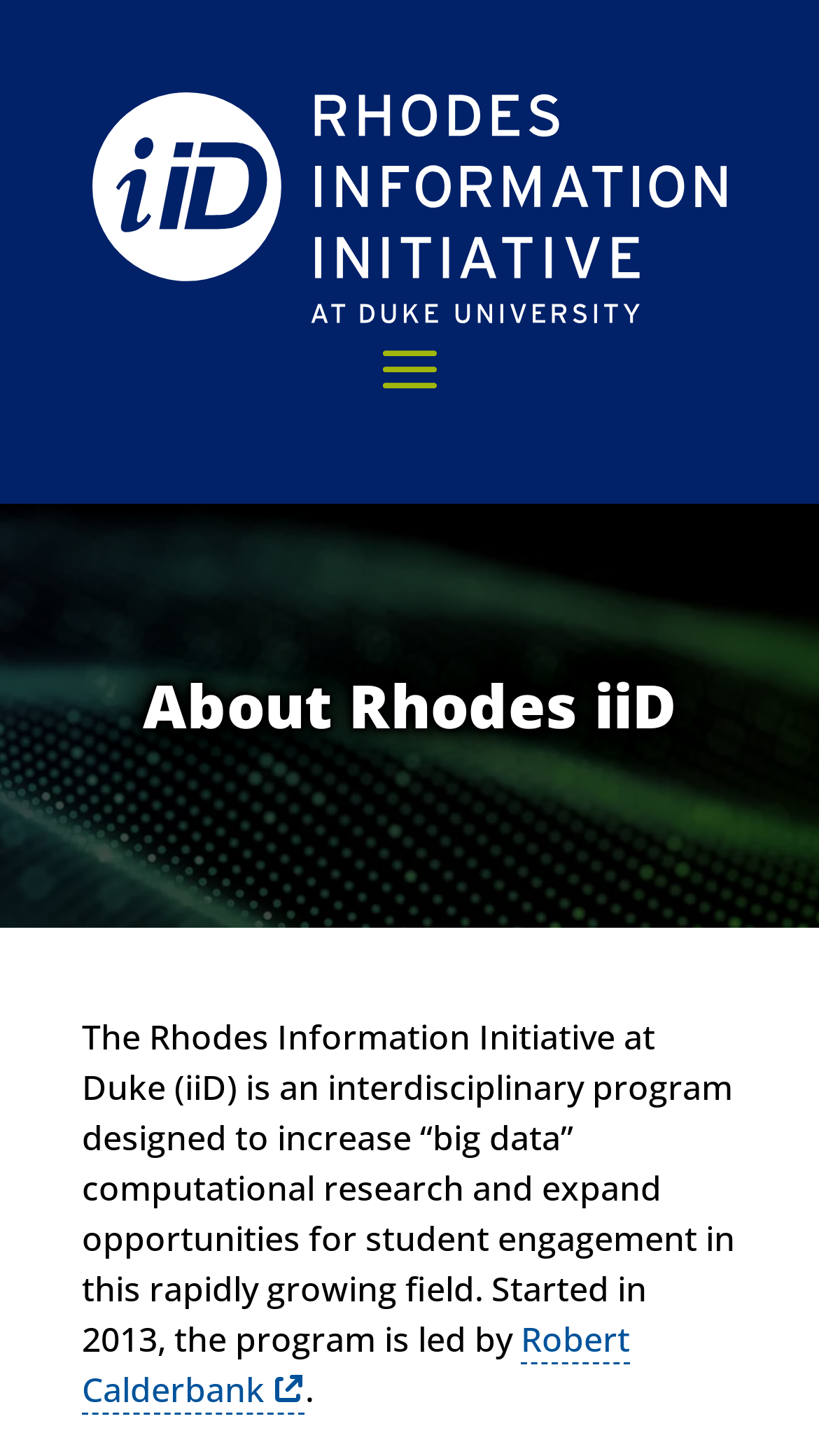Please extract the title of the webpage.

About Rhodes iiD